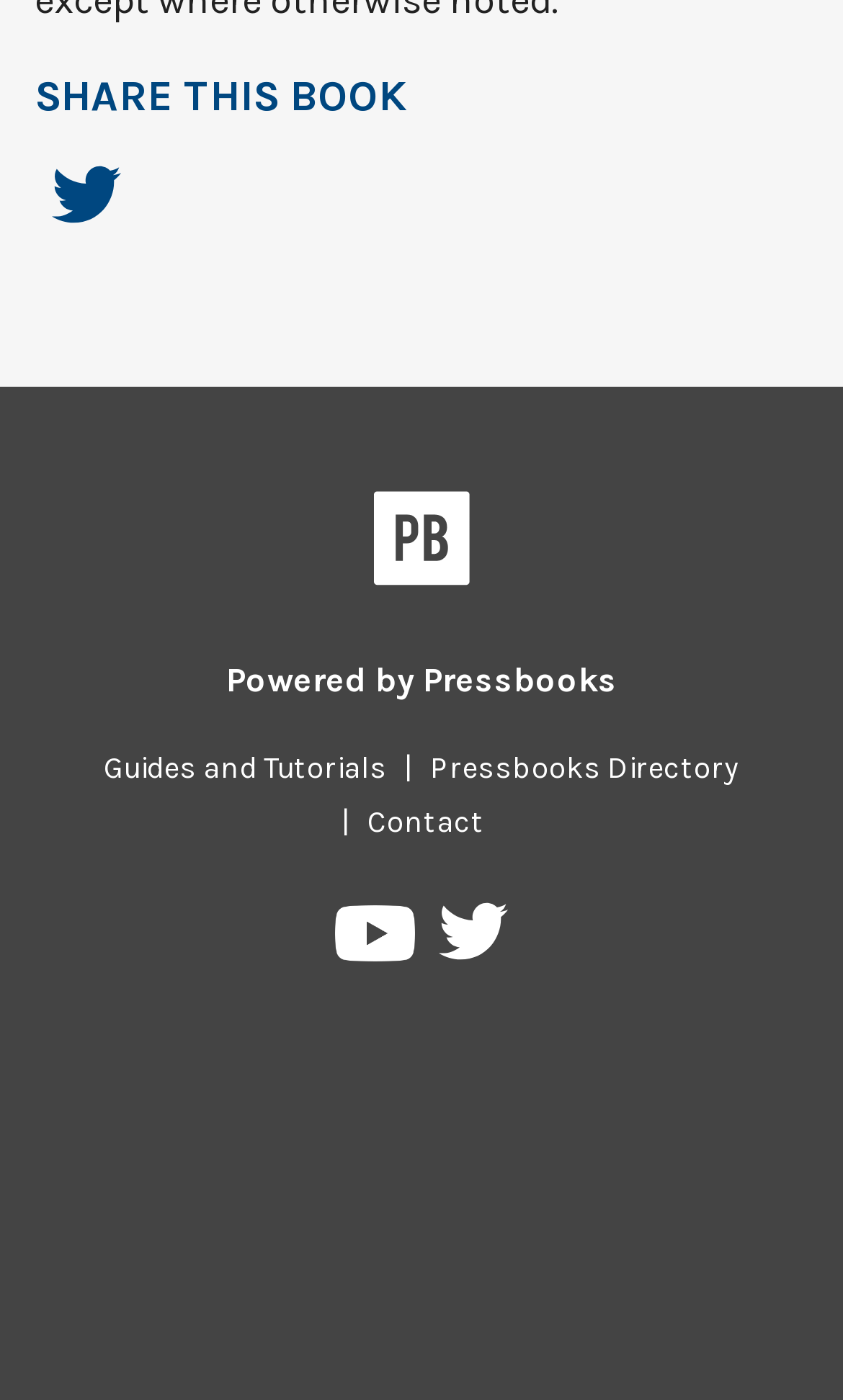Please identify the bounding box coordinates of the area I need to click to accomplish the following instruction: "Share on Twitter".

[0.041, 0.117, 0.164, 0.177]